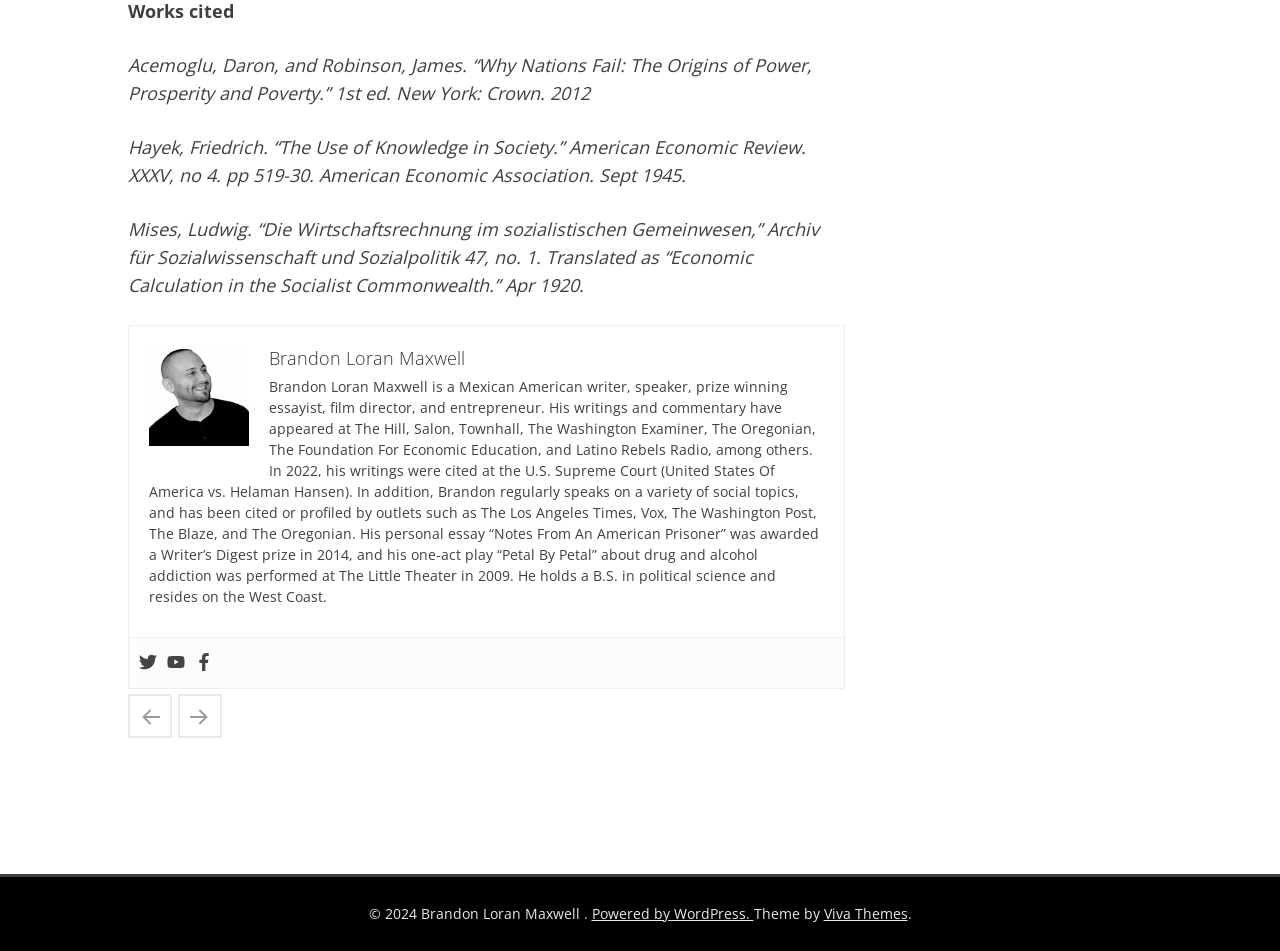What social media platforms are linked on this webpage?
Based on the image, provide your answer in one word or phrase.

Twitter, Youtube, Facebook